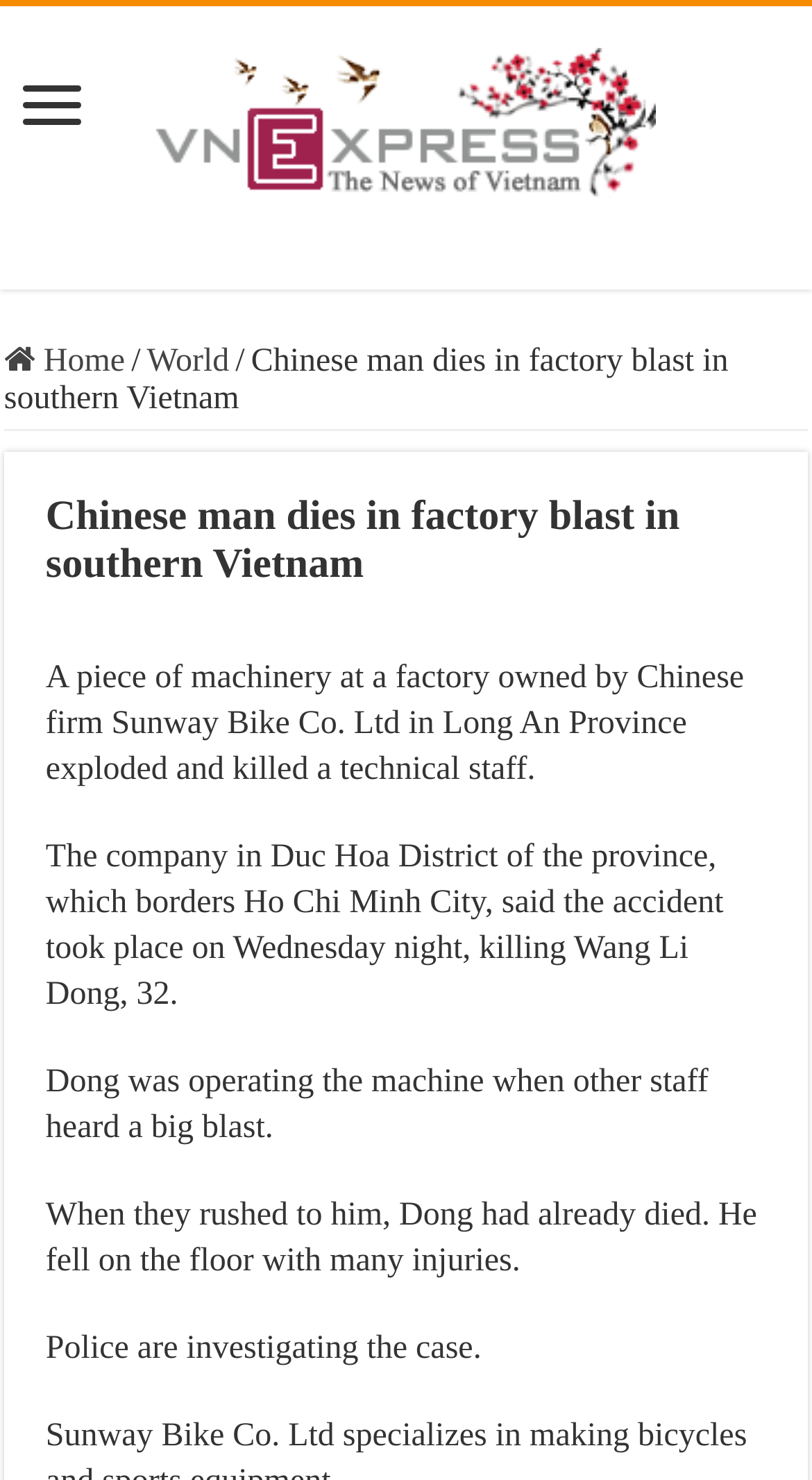Offer a thorough description of the webpage.

The webpage is a news article from VnExpress News, with the title "Chinese man dies in factory blast in southern Vietnam" prominently displayed at the top. Below the title, there is a brief summary of the article, which describes an explosion at a factory owned by Sunway Bike Co. Ltd in Long An Province, resulting in the death of a technical staff member.

At the very top of the page, there is a link to the VnExpress News homepage, accompanied by the news organization's logo. To the right of the logo, there are links to other sections of the website, including "Home" and "World".

The main content of the article is divided into several paragraphs, which provide more details about the incident. The text is arranged in a vertical column, with each paragraph building on the previous one to tell the story of the accident. The article mentions the location of the factory, the time of the incident, and the circumstances surrounding the death of the technical staff member, Wang Li Dong.

There are no images on the page, aside from the VnExpress News logo. The overall layout is straightforward, with a clear hierarchy of headings and paragraphs that guide the reader through the article.